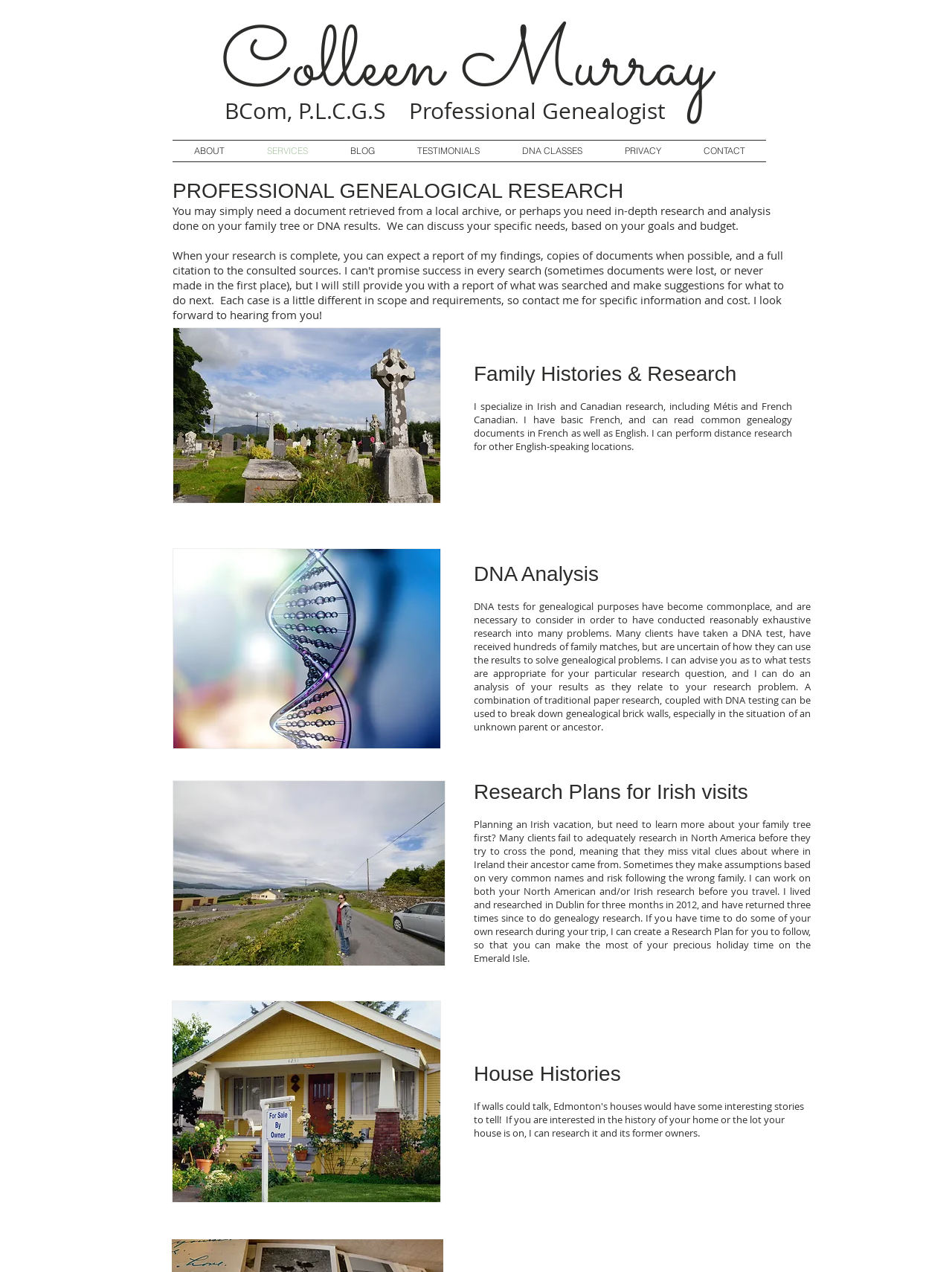Can you find the bounding box coordinates for the element that needs to be clicked to execute this instruction: "Read more about Family Histories & Research"? The coordinates should be given as four float numbers between 0 and 1, i.e., [left, top, right, bottom].

[0.498, 0.285, 0.832, 0.304]